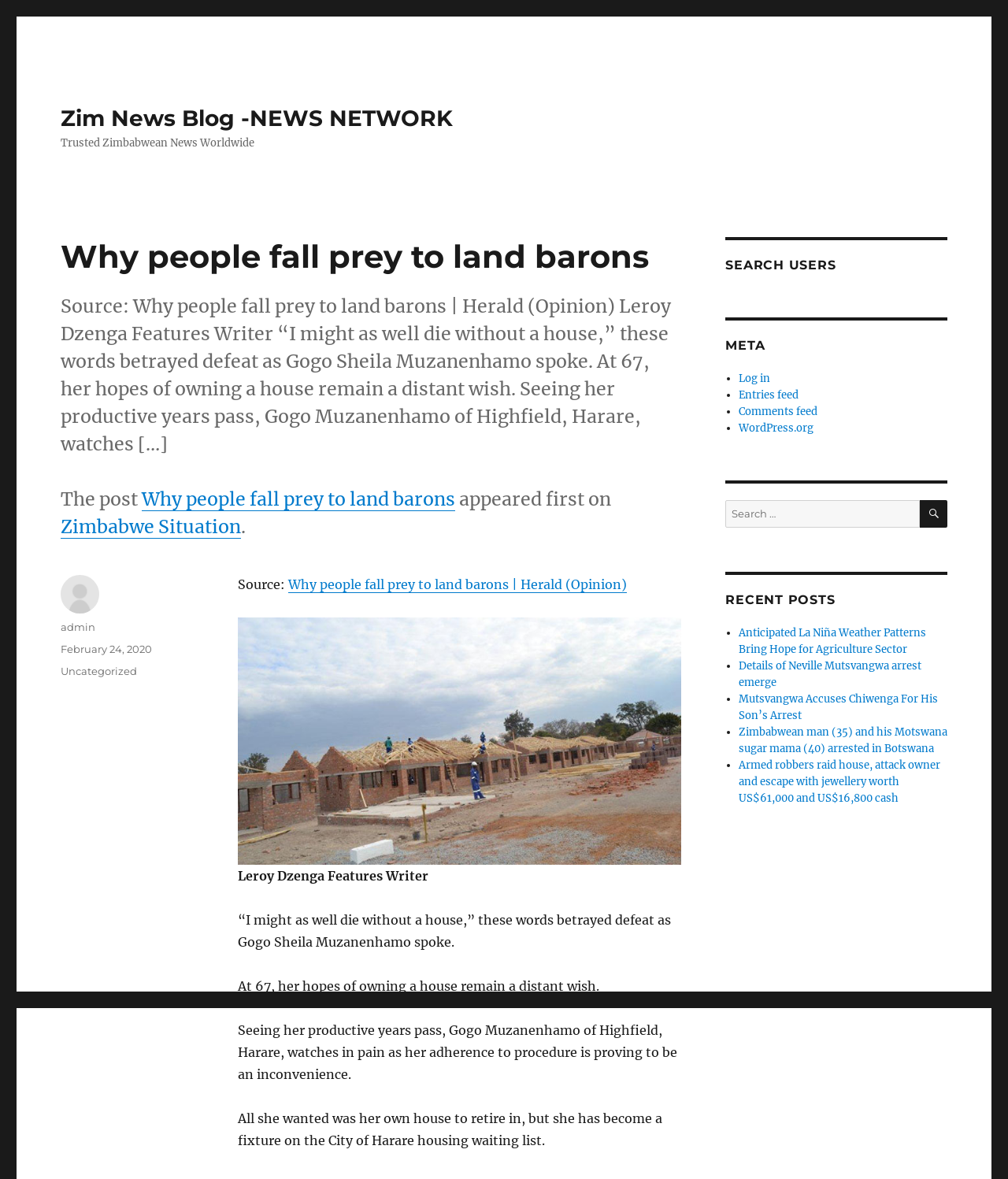What is the title of the recent post below 'Why people fall prey to land barons'?
Please ensure your answer to the question is detailed and covers all necessary aspects.

I found the answer by looking at the 'RECENT POSTS' section of the webpage, where it lists several recent posts. The first post below 'Why people fall prey to land barons' is titled 'Anticipated La Niña Weather Patterns Bring Hope for Agriculture Sector'.